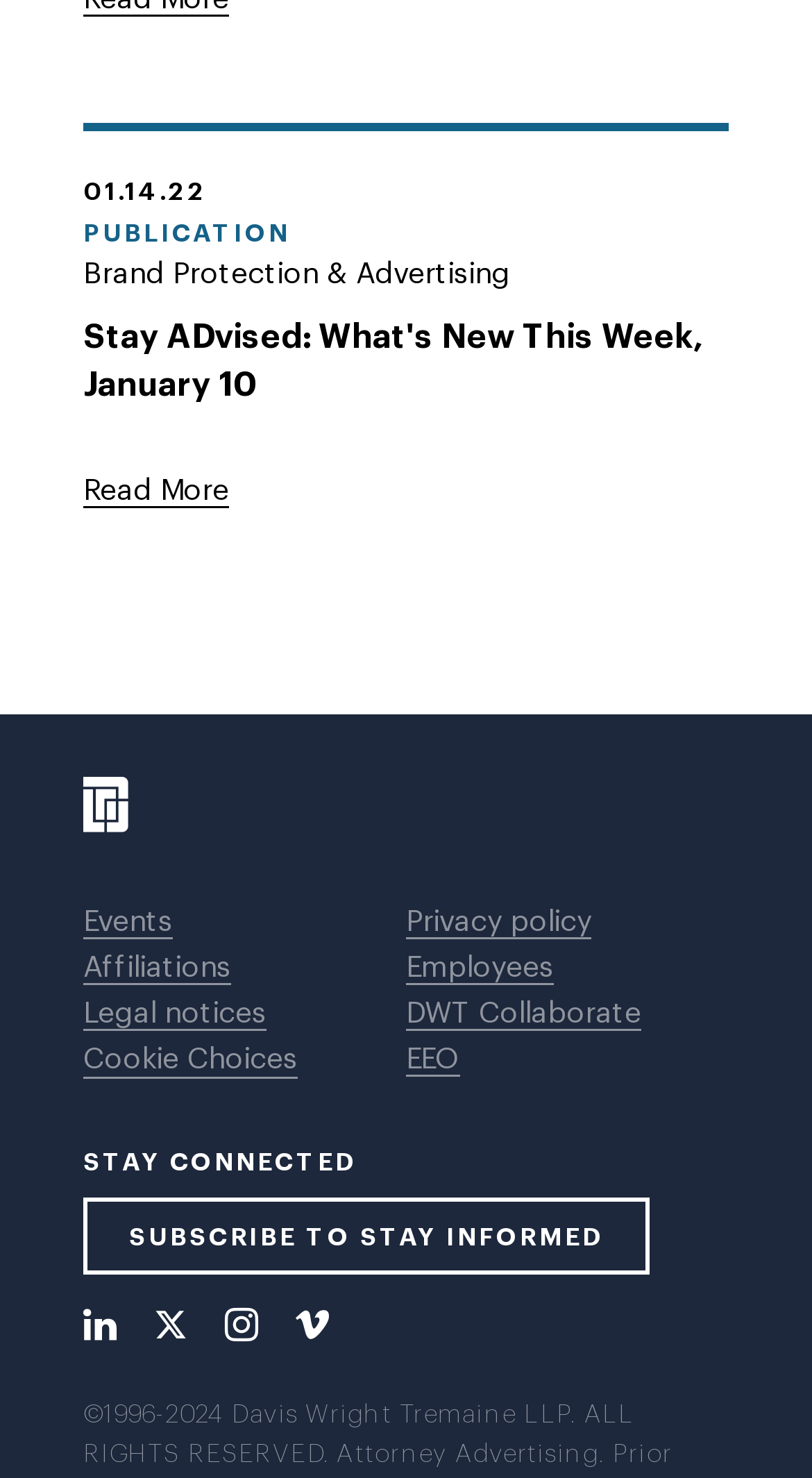Determine the bounding box coordinates of the element that should be clicked to execute the following command: "Visit LinkedIn".

[0.103, 0.885, 0.144, 0.911]